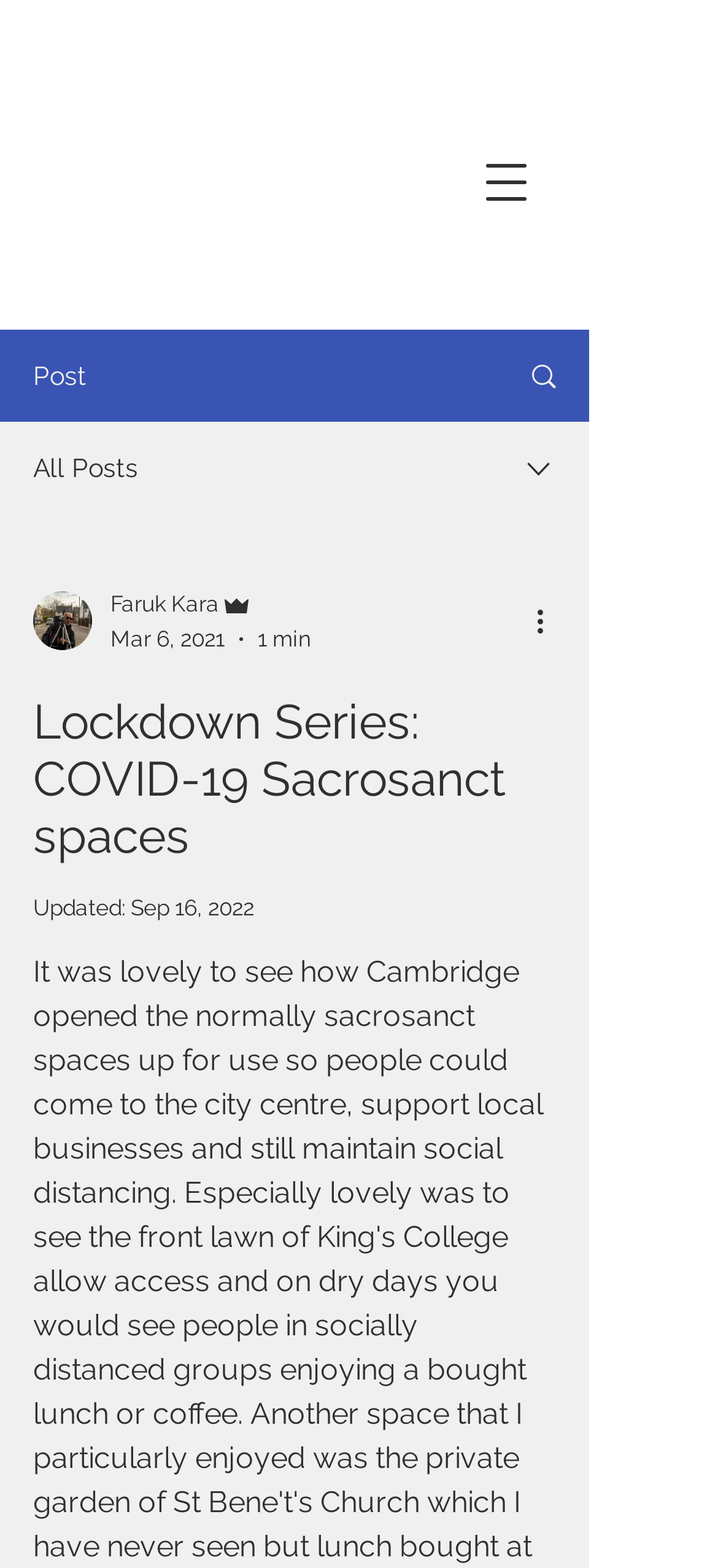What is the duration of the post?
Based on the visual content, answer with a single word or a brief phrase.

1 min